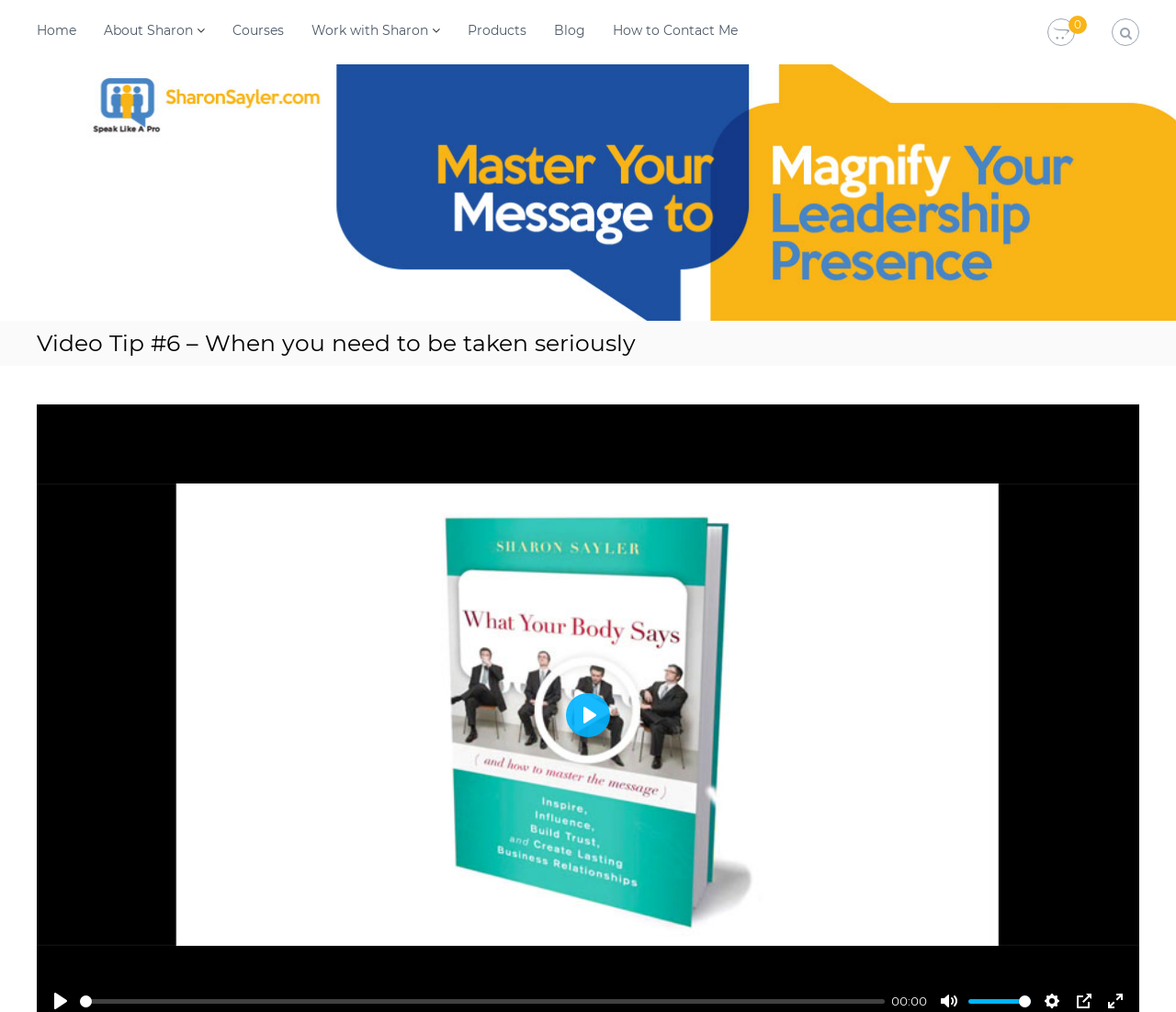What is the current volume of the video?
Look at the image and provide a detailed response to the question.

The current volume of the video can be found in the 'Volume' slider, which is located at the bottom of the video player, and it shows that the volume is currently at 100.0%.